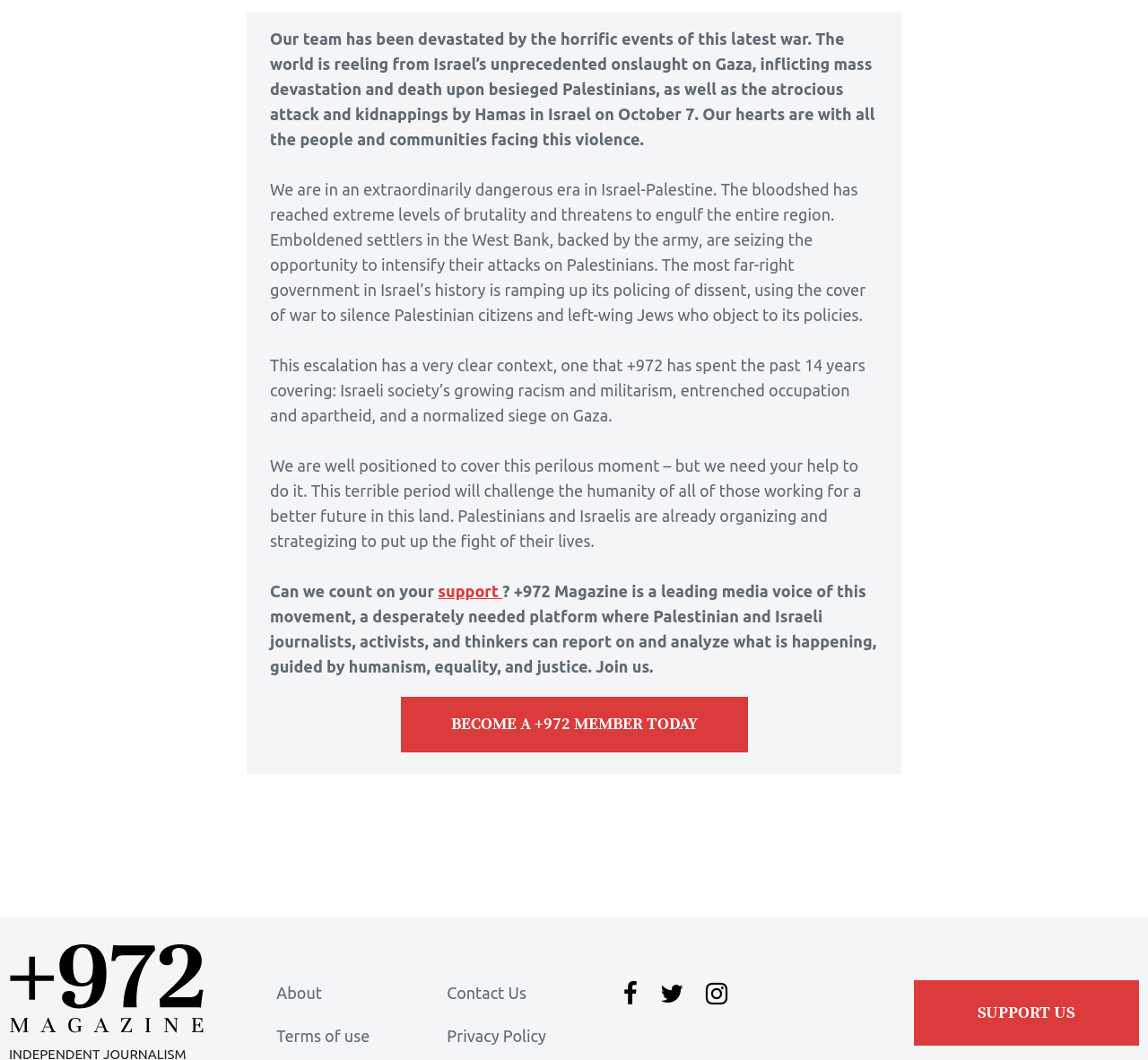Please locate the bounding box coordinates of the element that should be clicked to achieve the given instruction: "Click on 'About'".

[0.241, 0.928, 0.28, 0.945]